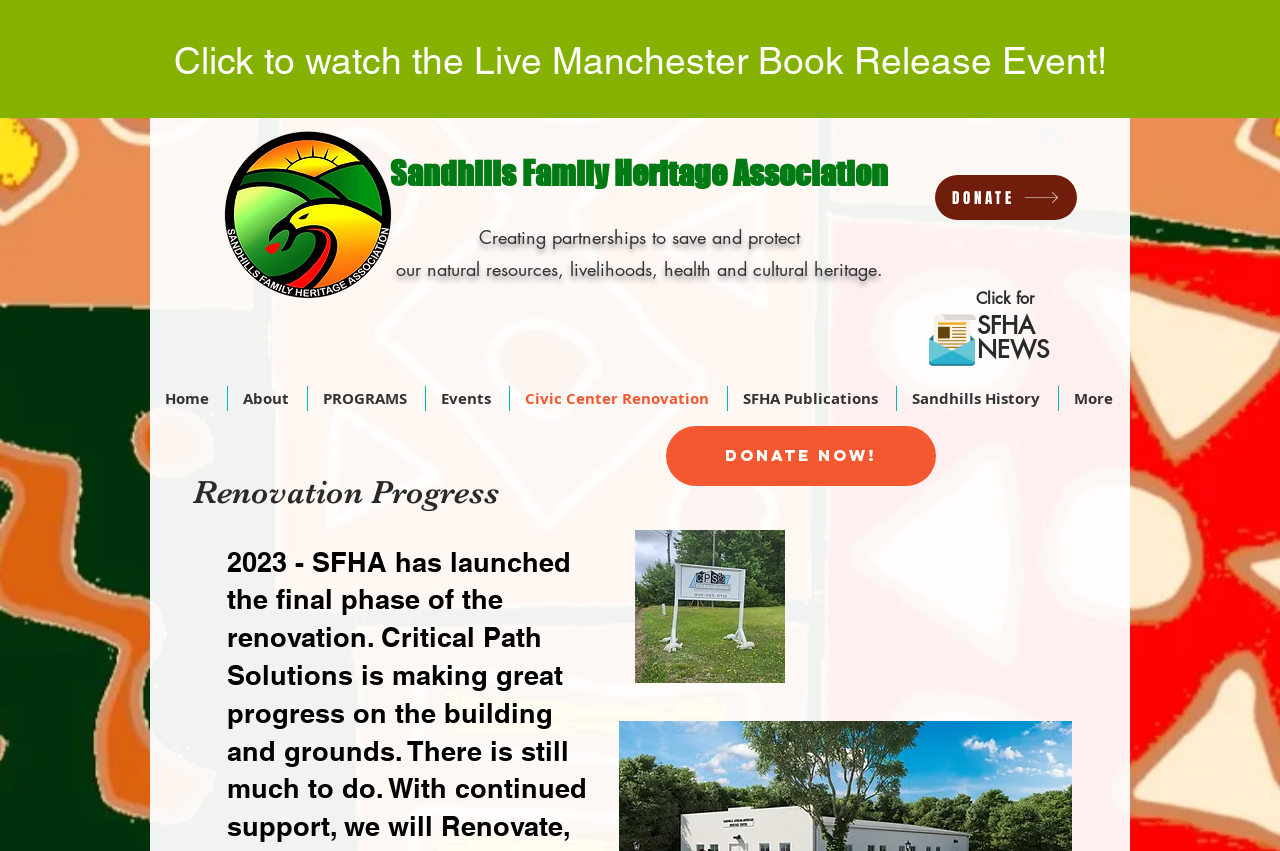Locate the bounding box coordinates of the clickable element to fulfill the following instruction: "Click to watch the Live Manchester Book Release Event!". Provide the coordinates as four float numbers between 0 and 1 in the format [left, top, right, bottom].

[0.136, 0.041, 0.864, 0.1]